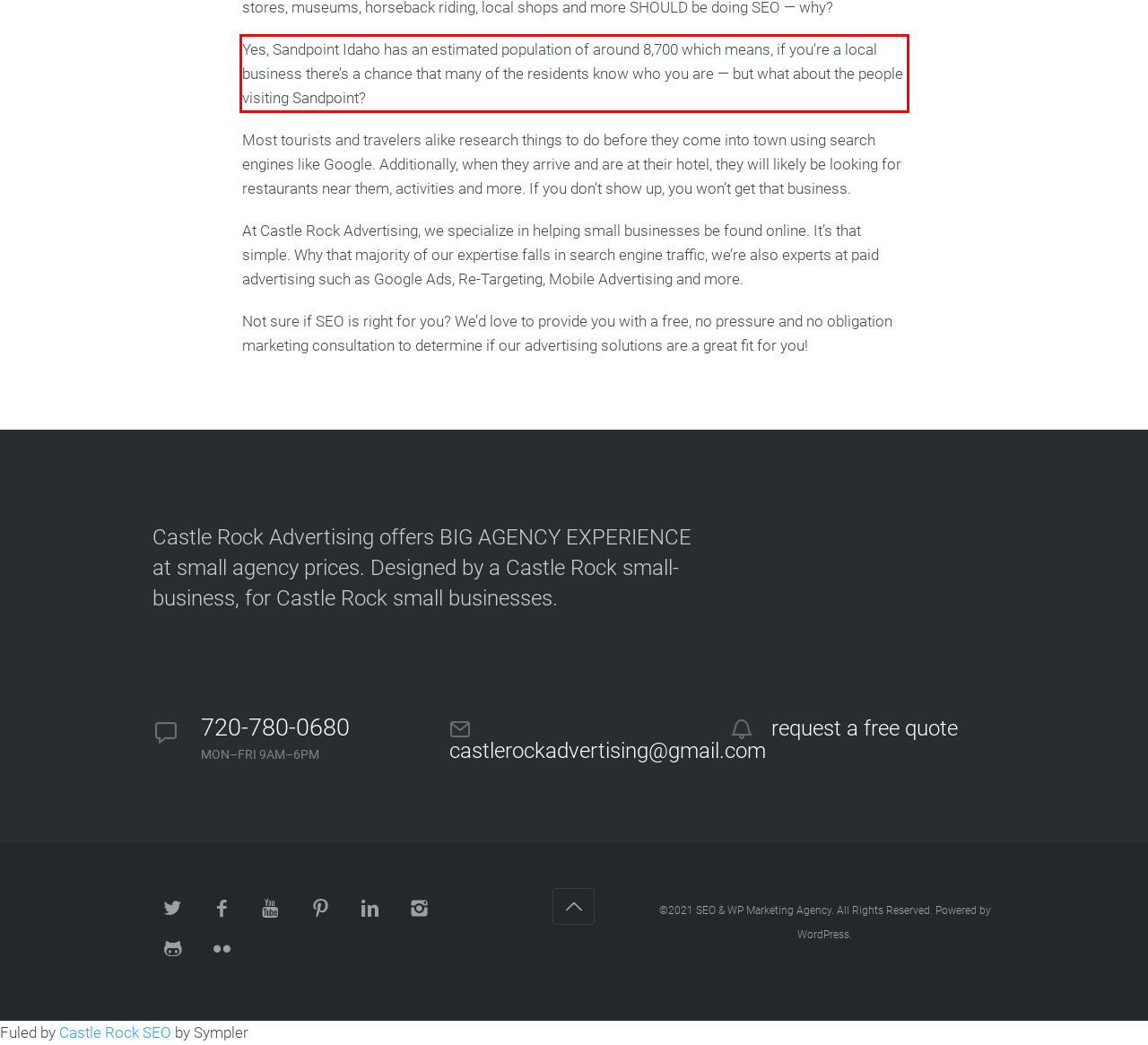You have a screenshot of a webpage with a red bounding box. Use OCR to generate the text contained within this red rectangle.

Yes, Sandpoint Idaho has an estimated population of around 8,700 which means, if you’re a local business there’s a chance that many of the residents know who you are — but what about the people visiting Sandpoint?